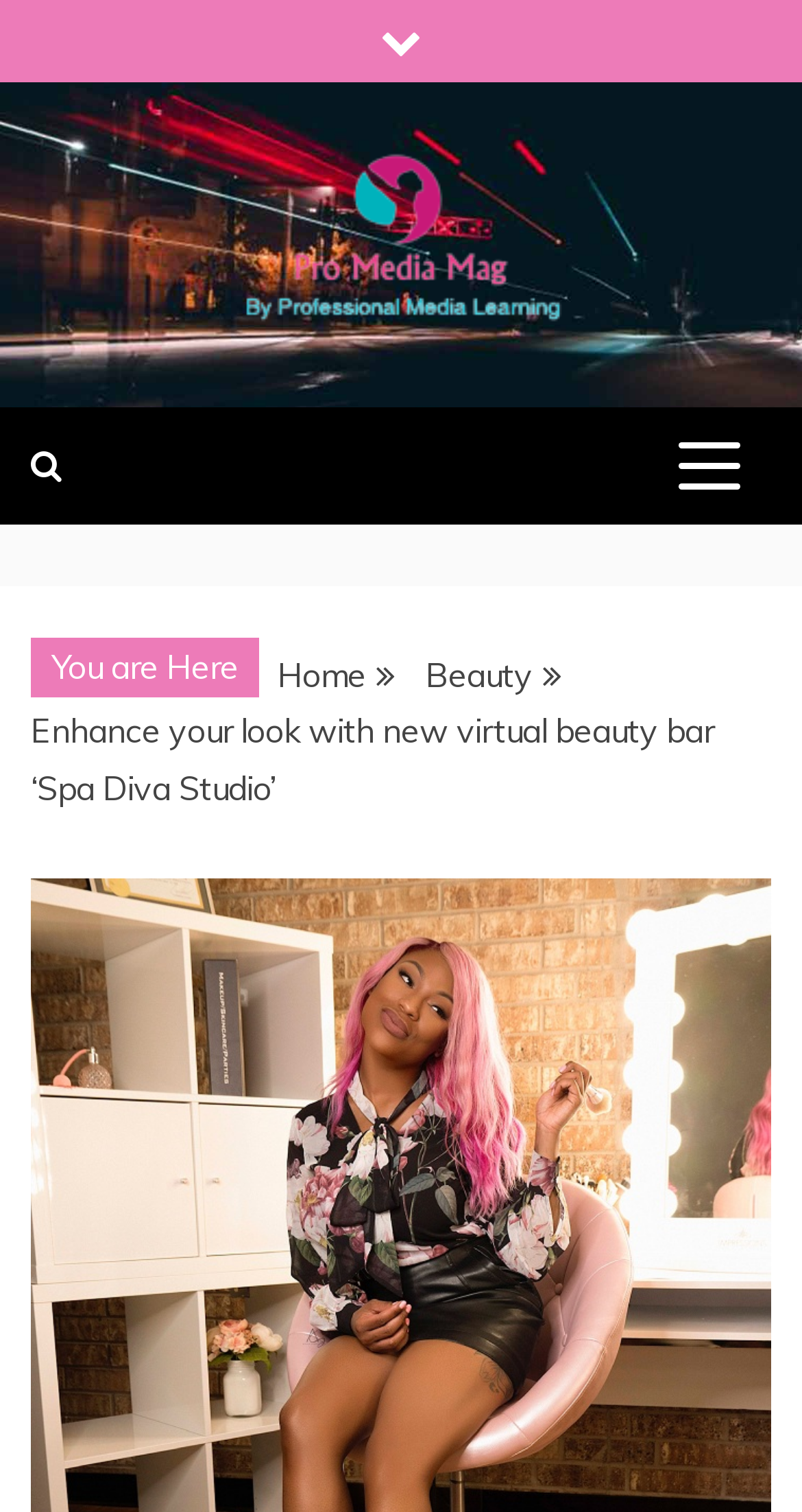What is the purpose of the 'You are Here' text?
Provide an in-depth answer to the question, covering all aspects.

The 'You are Here' text is likely indicating the current location of the user in the website's navigation hierarchy, as it is placed above the breadcrumb navigation.